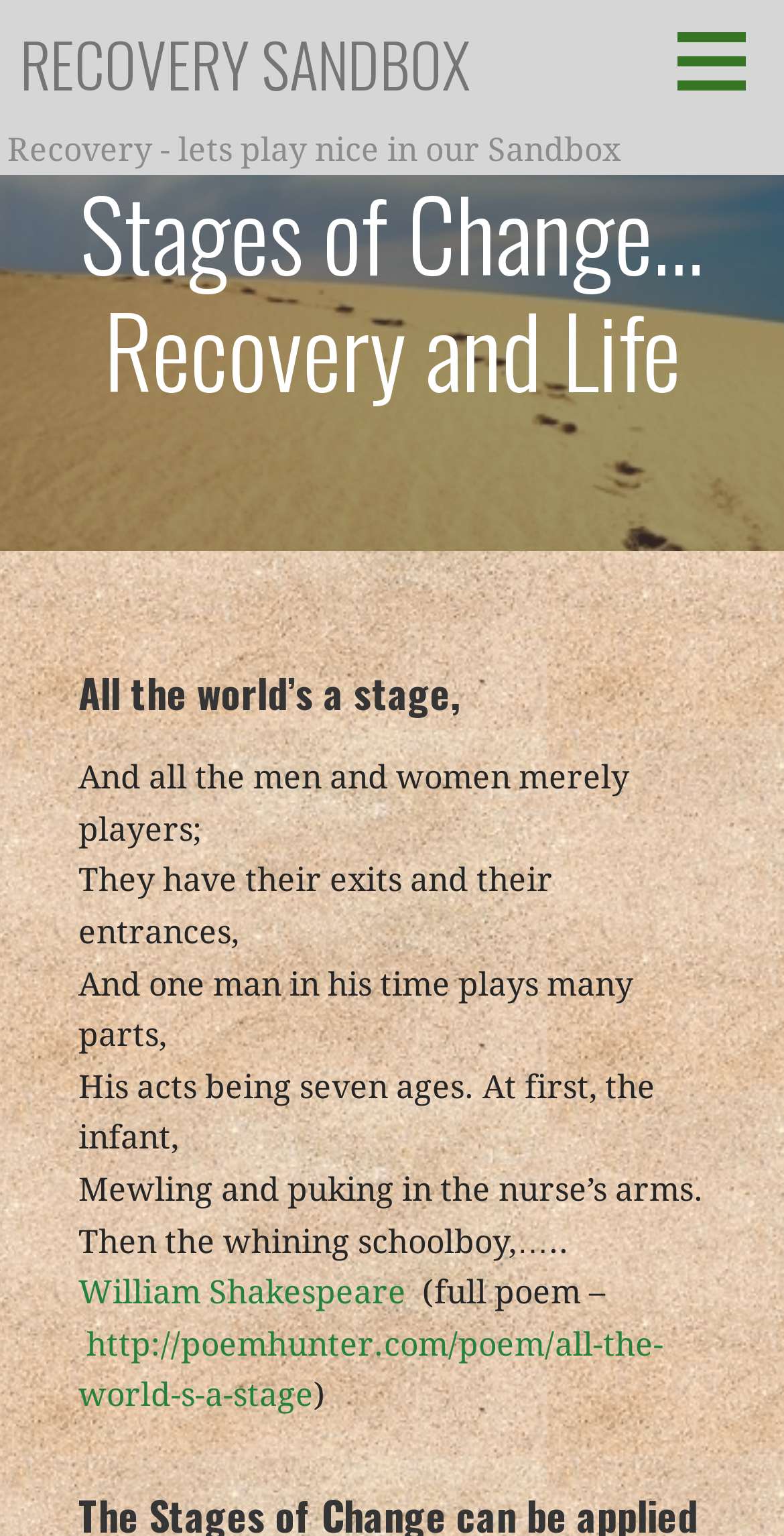Identify the bounding box coordinates for the UI element that matches this description: "http://poemhunter.com/poem/all-the-world-s-a-stage".

[0.1, 0.863, 0.846, 0.921]